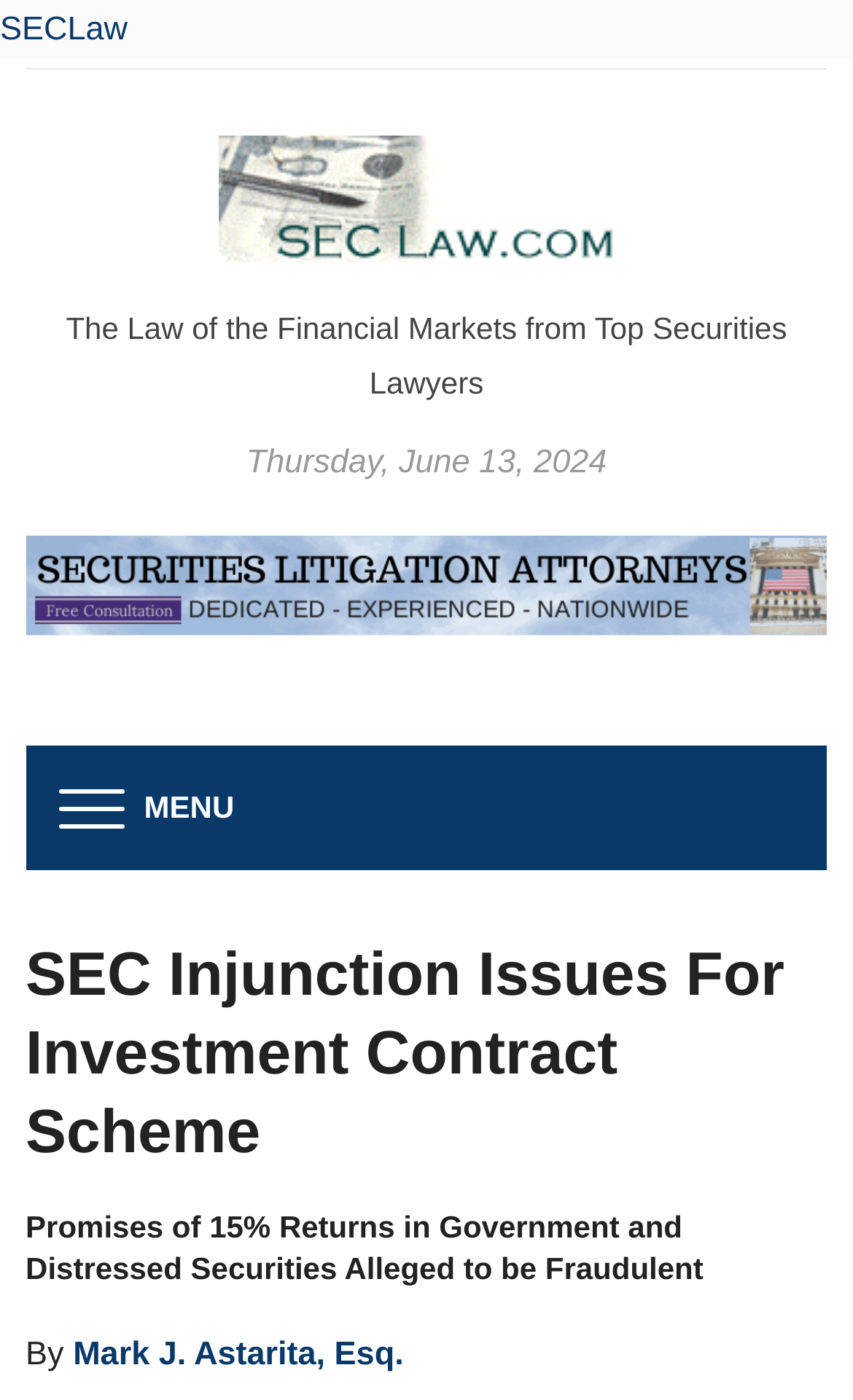Bounding box coordinates should be provided in the format (top-left x, top-left y, bottom-right x, bottom-right y) with all values between 0 and 1. Identify the bounding box for this UI element: Menu

[0.068, 0.555, 0.275, 0.598]